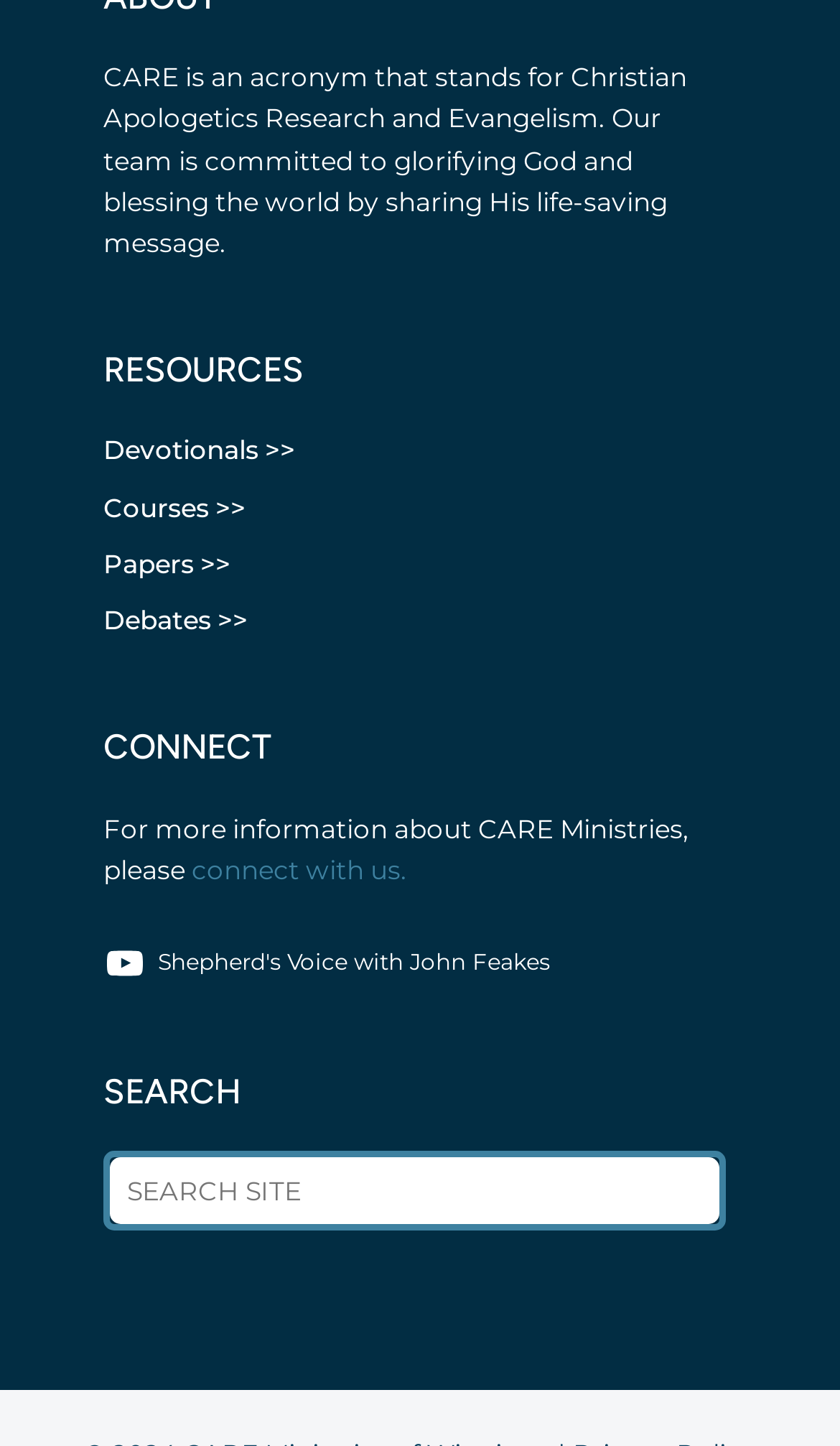What is the purpose of the search bar?
From the image, provide a succinct answer in one word or a short phrase.

To search the website